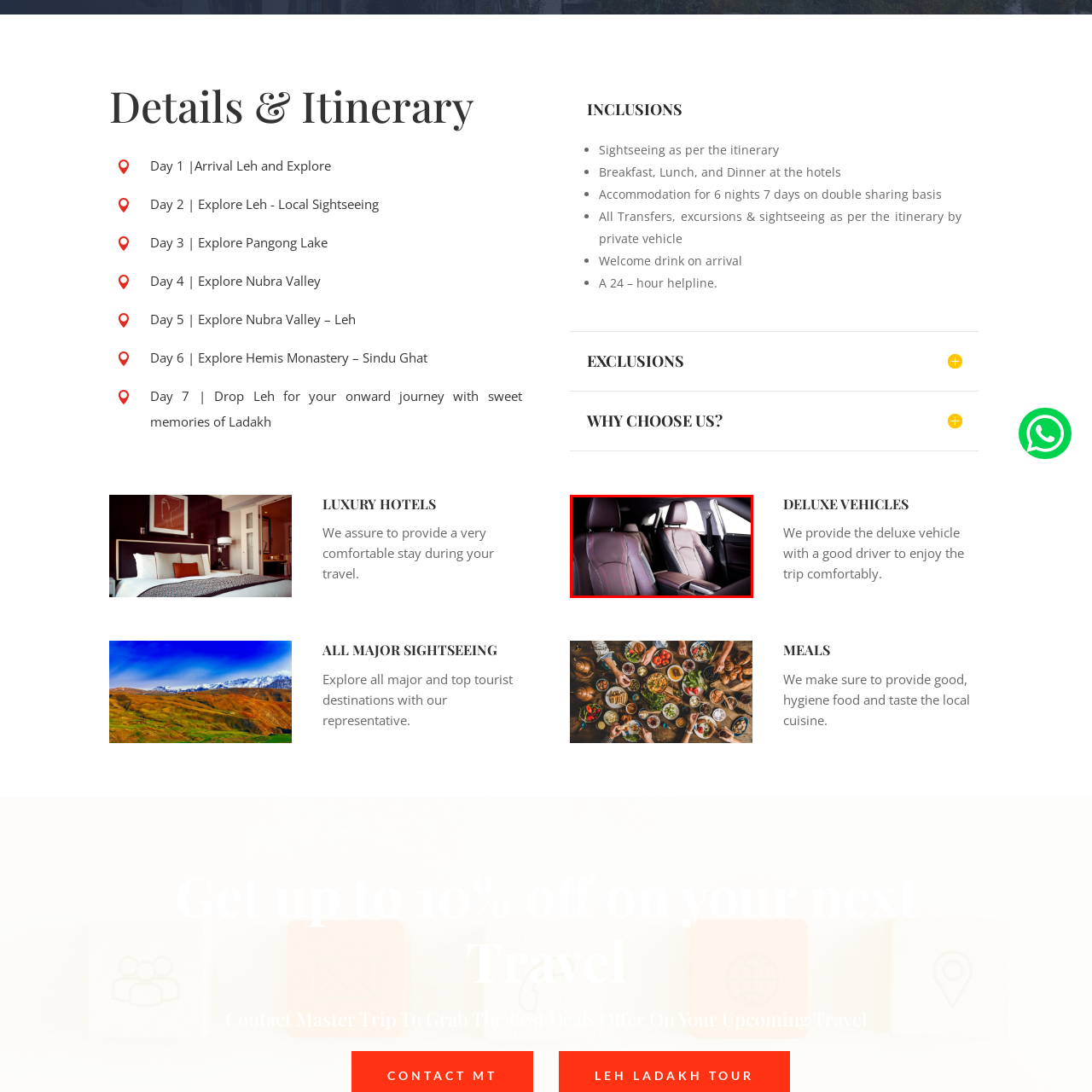Carefully scrutinize the image within the red border and generate a detailed answer to the following query, basing your response on the visual content:
What is the purpose of the vehicle's interior design?

According to the caption, the vehicle's interior is designed to provide both relaxation and a sense of luxury during the trip, aligning with the service promise of offering deluxe accommodations for an exceptional travel experience.